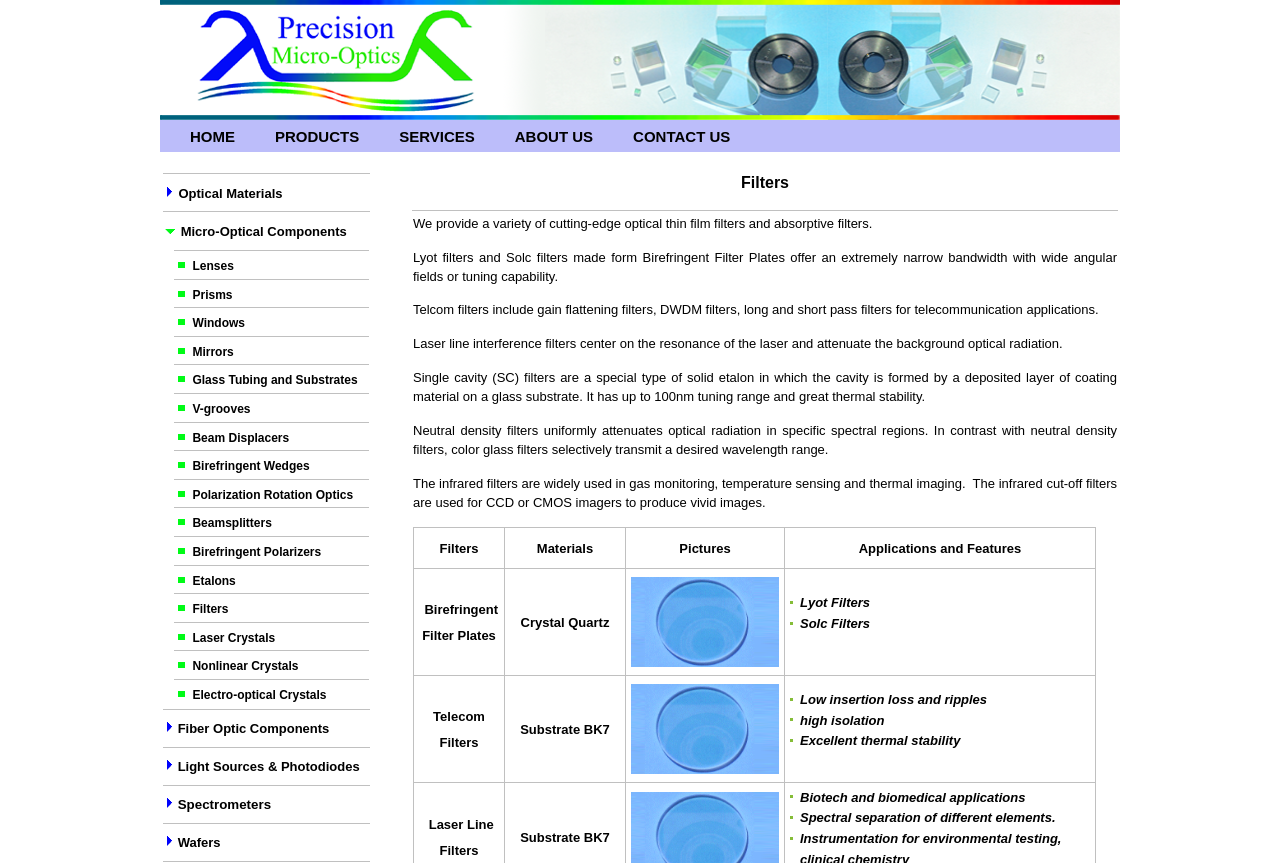Provide a single word or phrase answer to the question: 
What is the last product listed?

Electro-optical Crystals